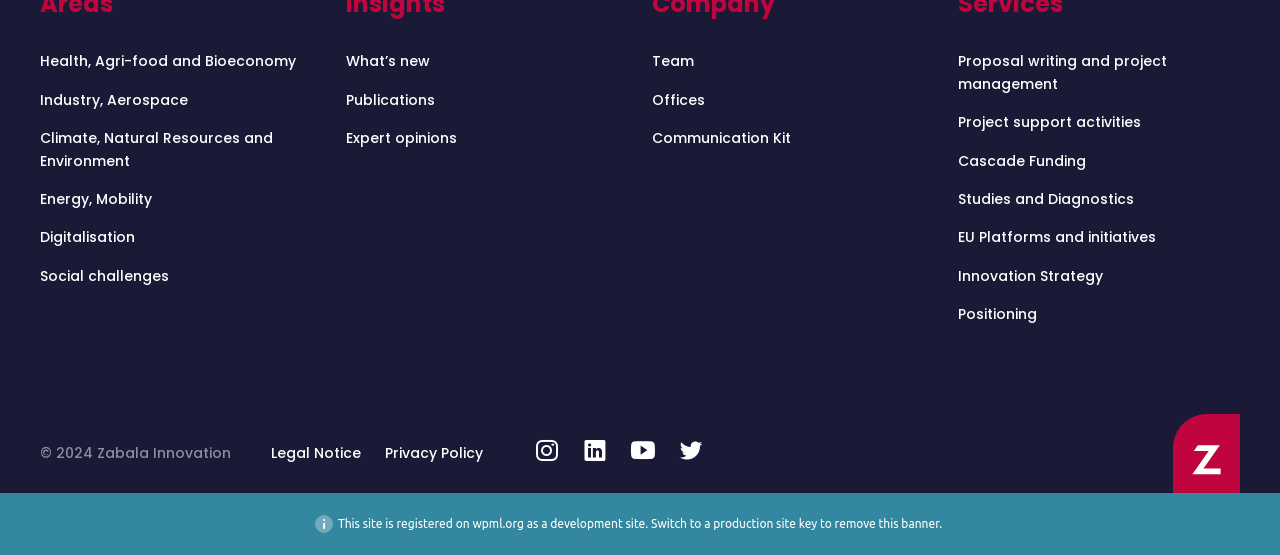Please identify the bounding box coordinates of the area that needs to be clicked to follow this instruction: "Remove this banner".

[0.652, 0.931, 0.734, 0.954]